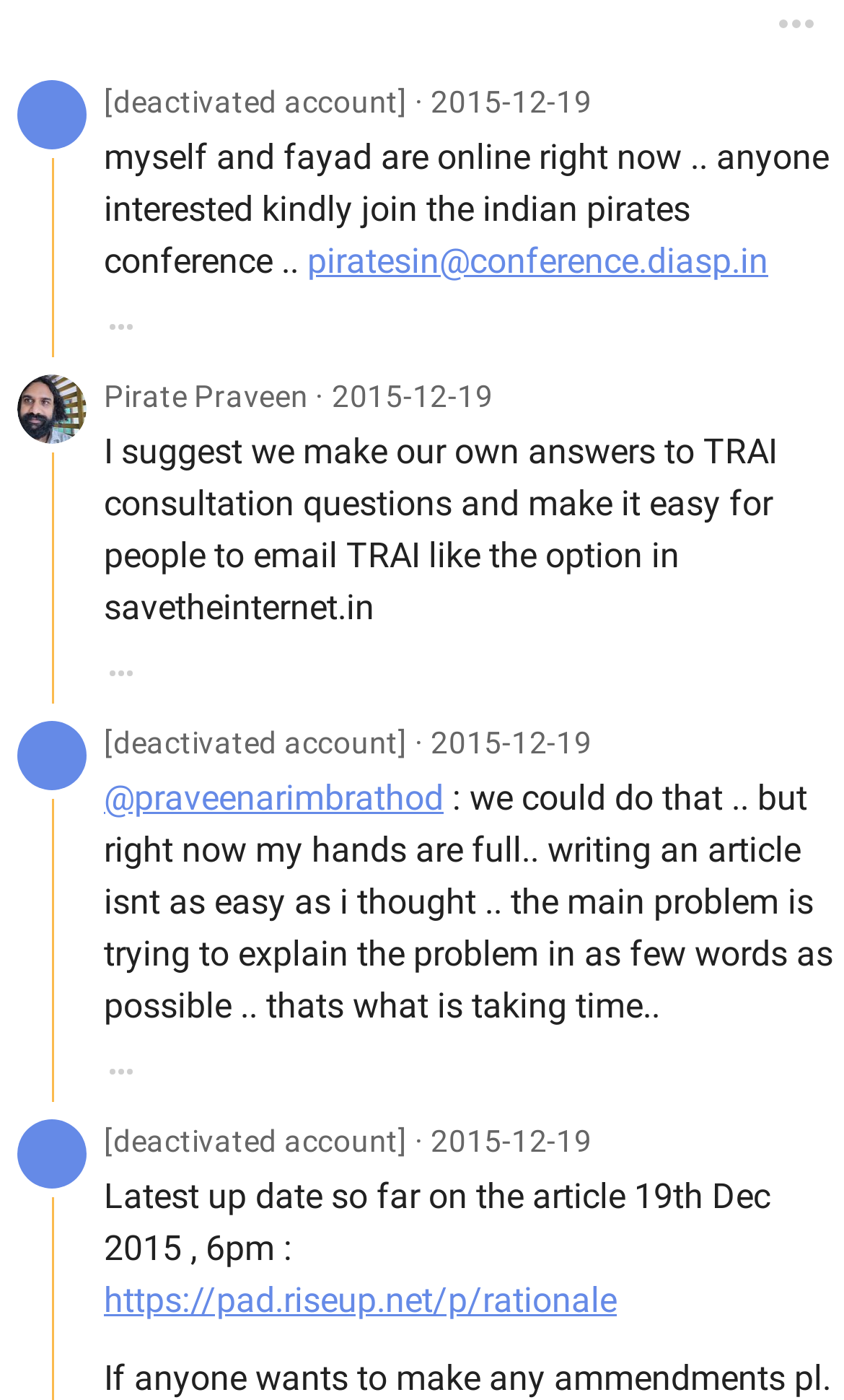Please answer the following question using a single word or phrase: Who is the author of the message with the link to pad.riseup.net?

[deactivated account]